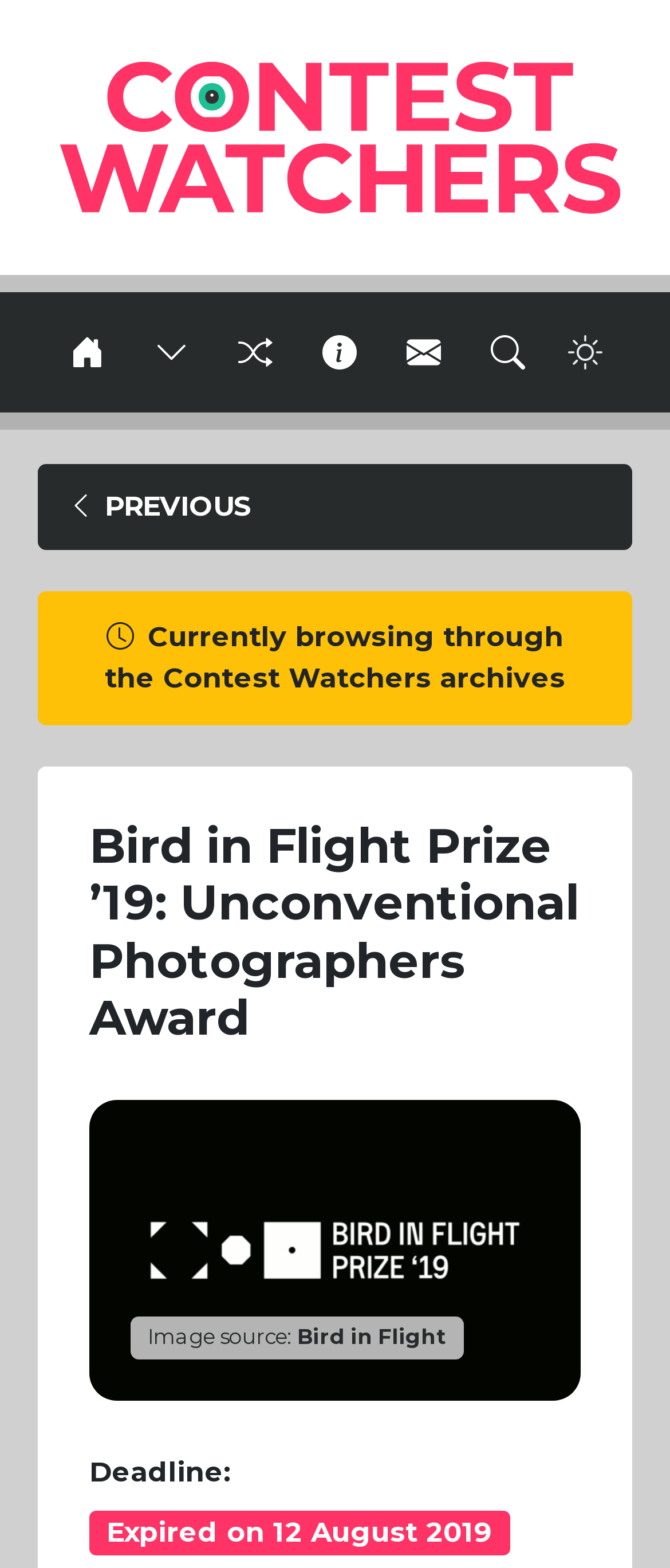What is the source of the image?
Look at the screenshot and give a one-word or phrase answer.

Bird in Flight